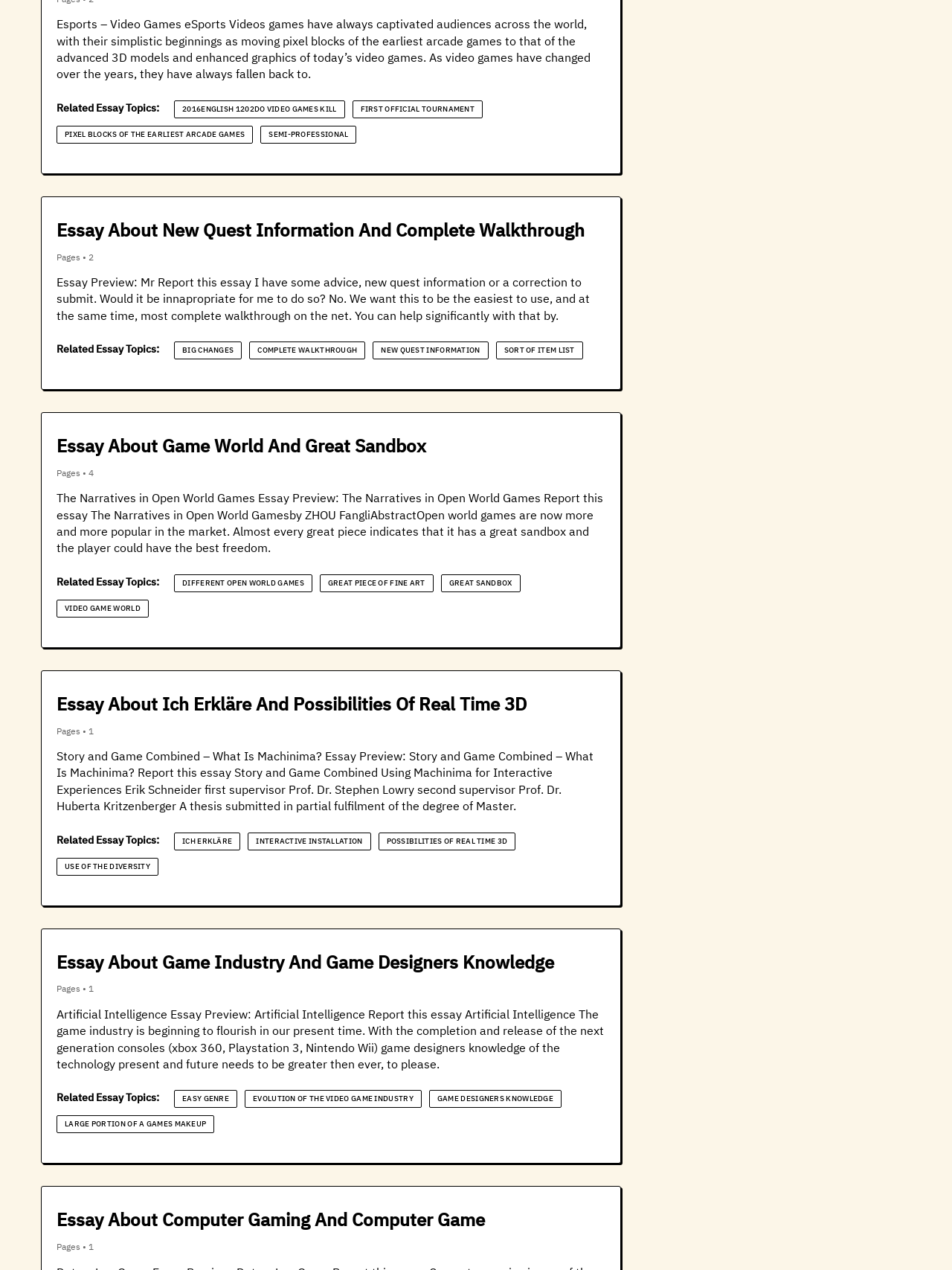Identify the bounding box coordinates for the region to click in order to carry out this instruction: "Explore 'Essay About Game Industry And Game Designers Knowledge'". Provide the coordinates using four float numbers between 0 and 1, formatted as [left, top, right, bottom].

[0.059, 0.749, 0.636, 0.766]